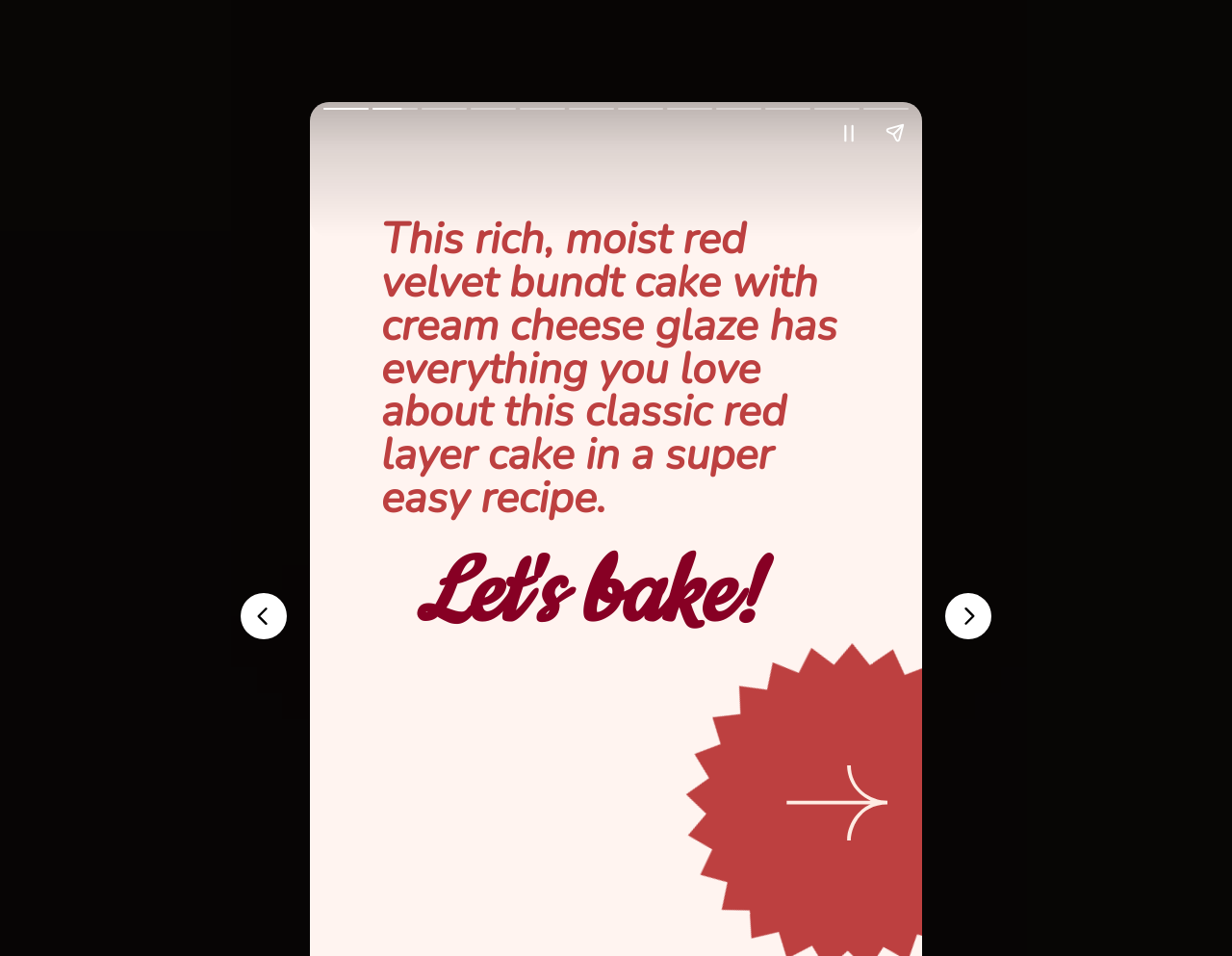What is the tone of the heading 'Let's bake!'?
Refer to the image and give a detailed answer to the question.

The heading 'Let's bake!' has an encouraging tone, suggesting that the webpage is inviting the user to participate in the baking process. The use of the word 'Let's' implies a sense of inclusivity and friendliness.